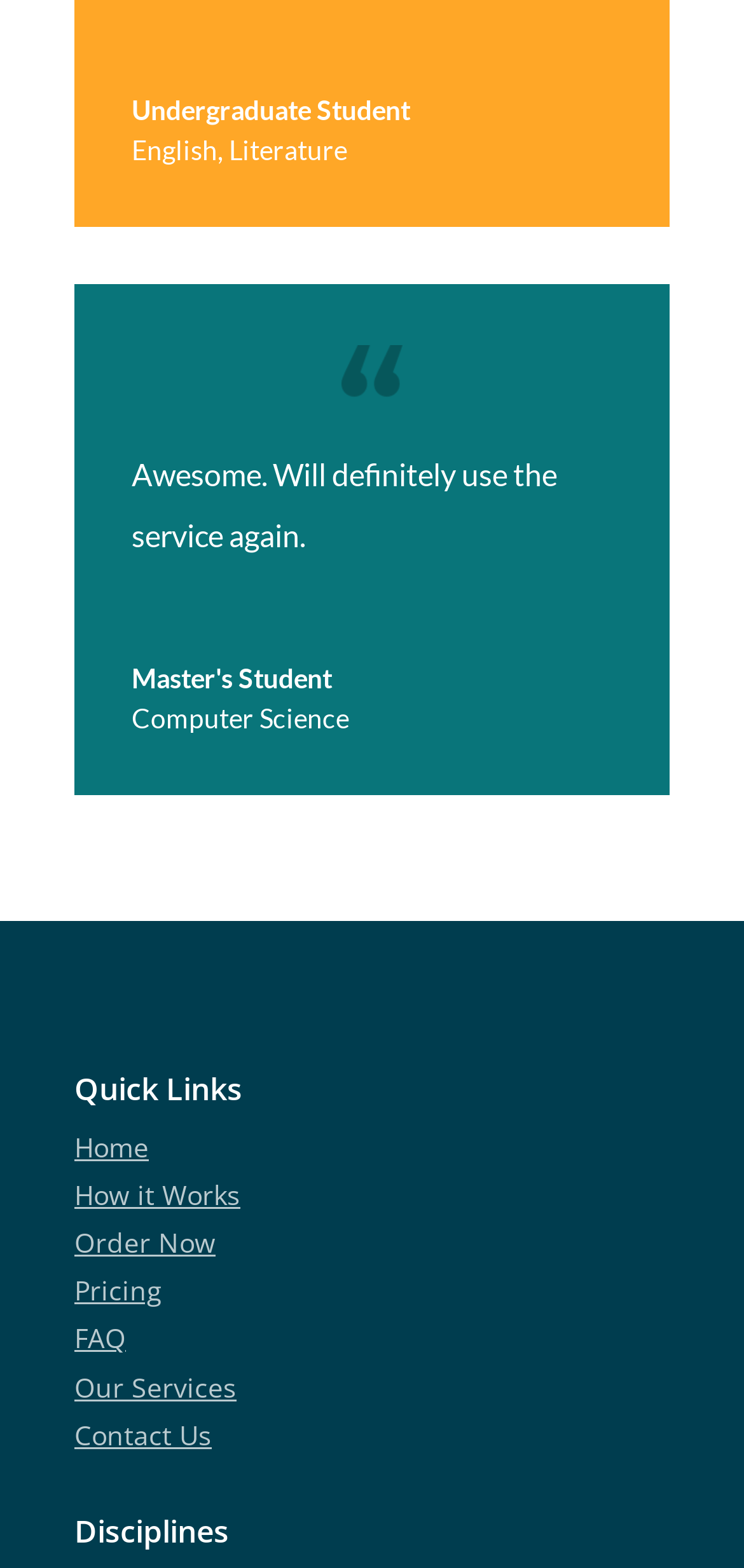What is the category of the student mentioned?
Answer briefly with a single word or phrase based on the image.

Undergraduate